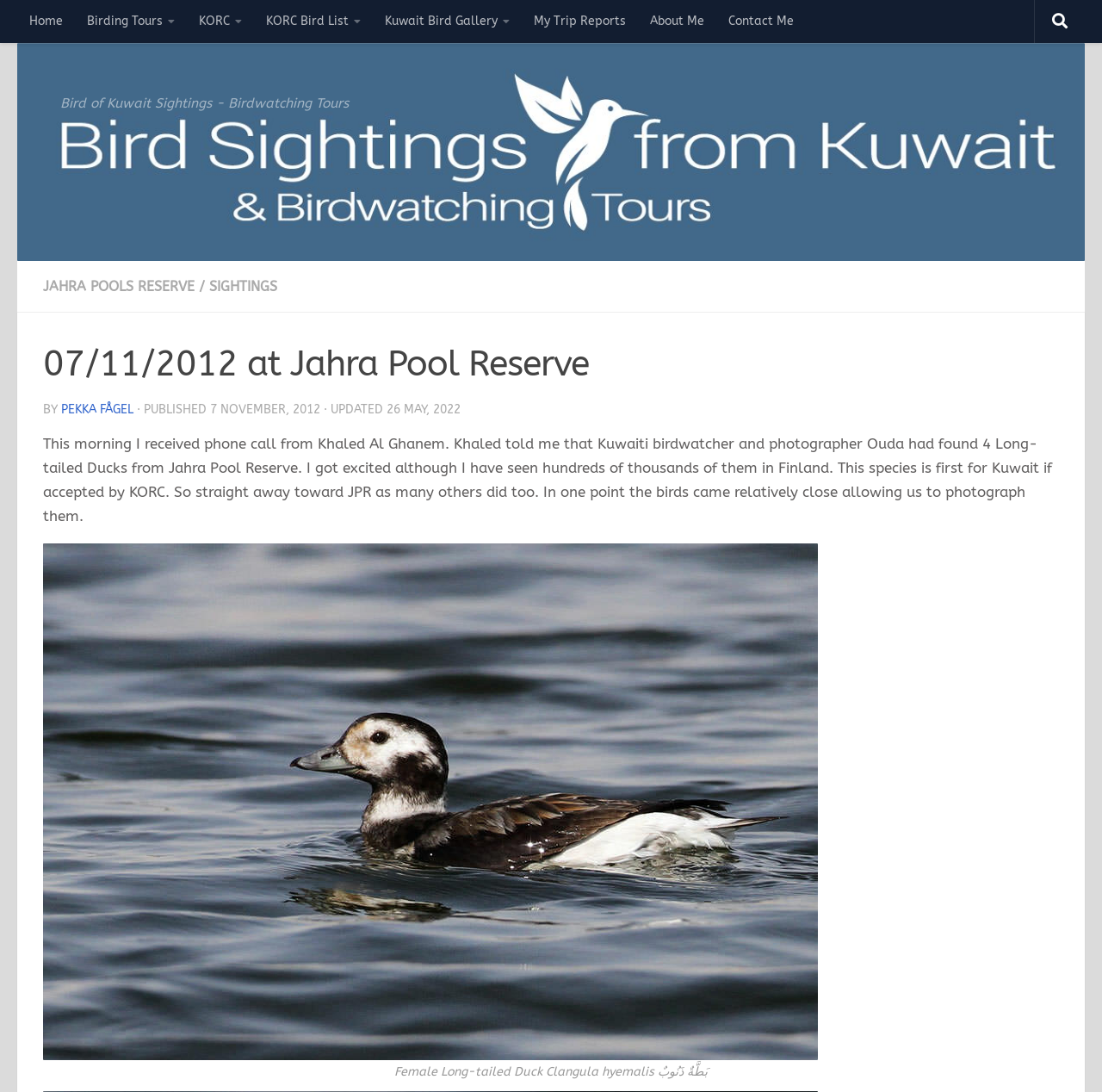Locate the coordinates of the bounding box for the clickable region that fulfills this instruction: "View the image of 'Female Long-tailed Duck Clangula hyemalis'".

[0.039, 0.498, 0.742, 0.971]